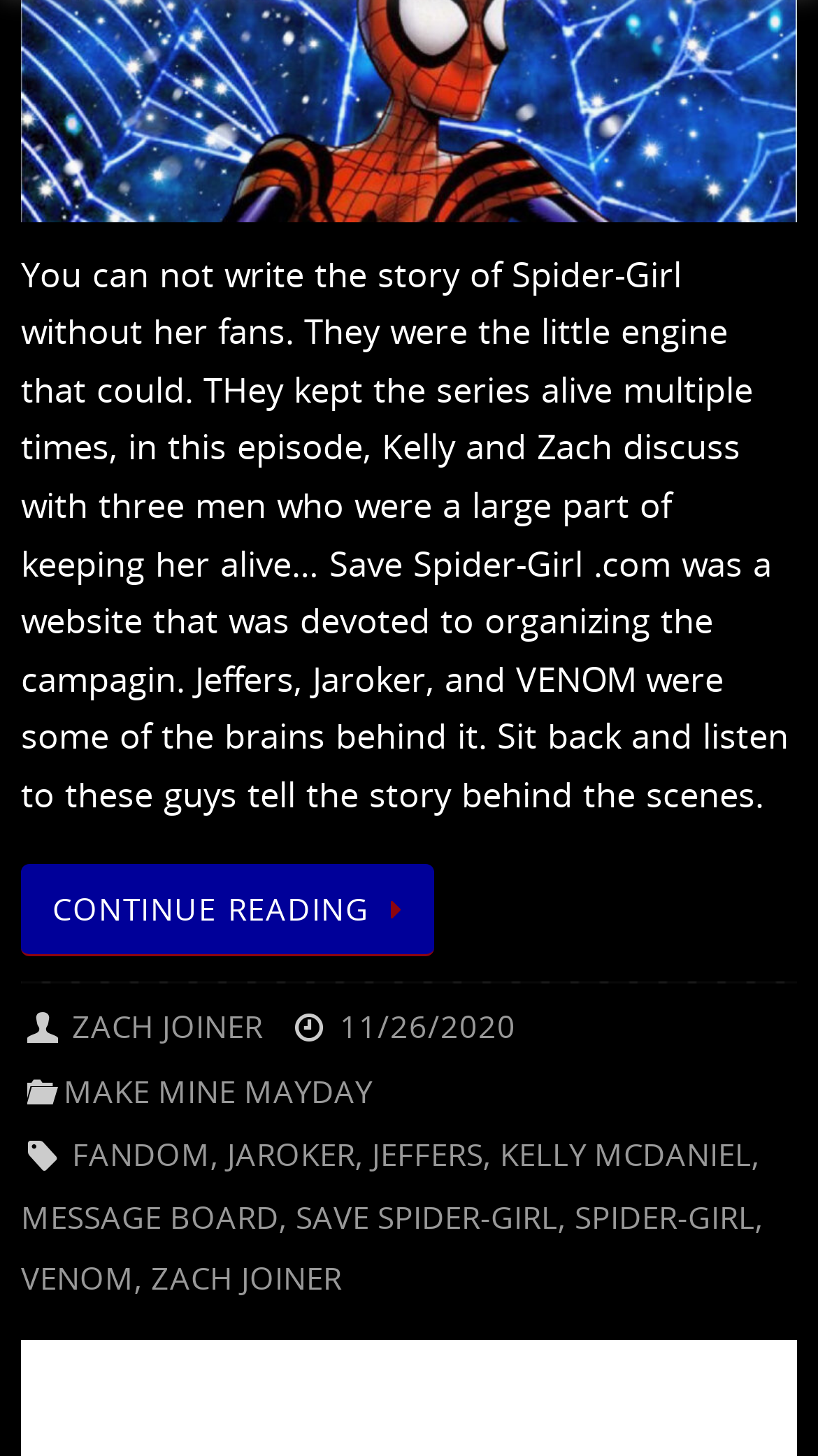Identify the bounding box coordinates of the section that should be clicked to achieve the task described: "Explore the MAKE MINE MAYDAY category".

[0.078, 0.734, 0.455, 0.763]